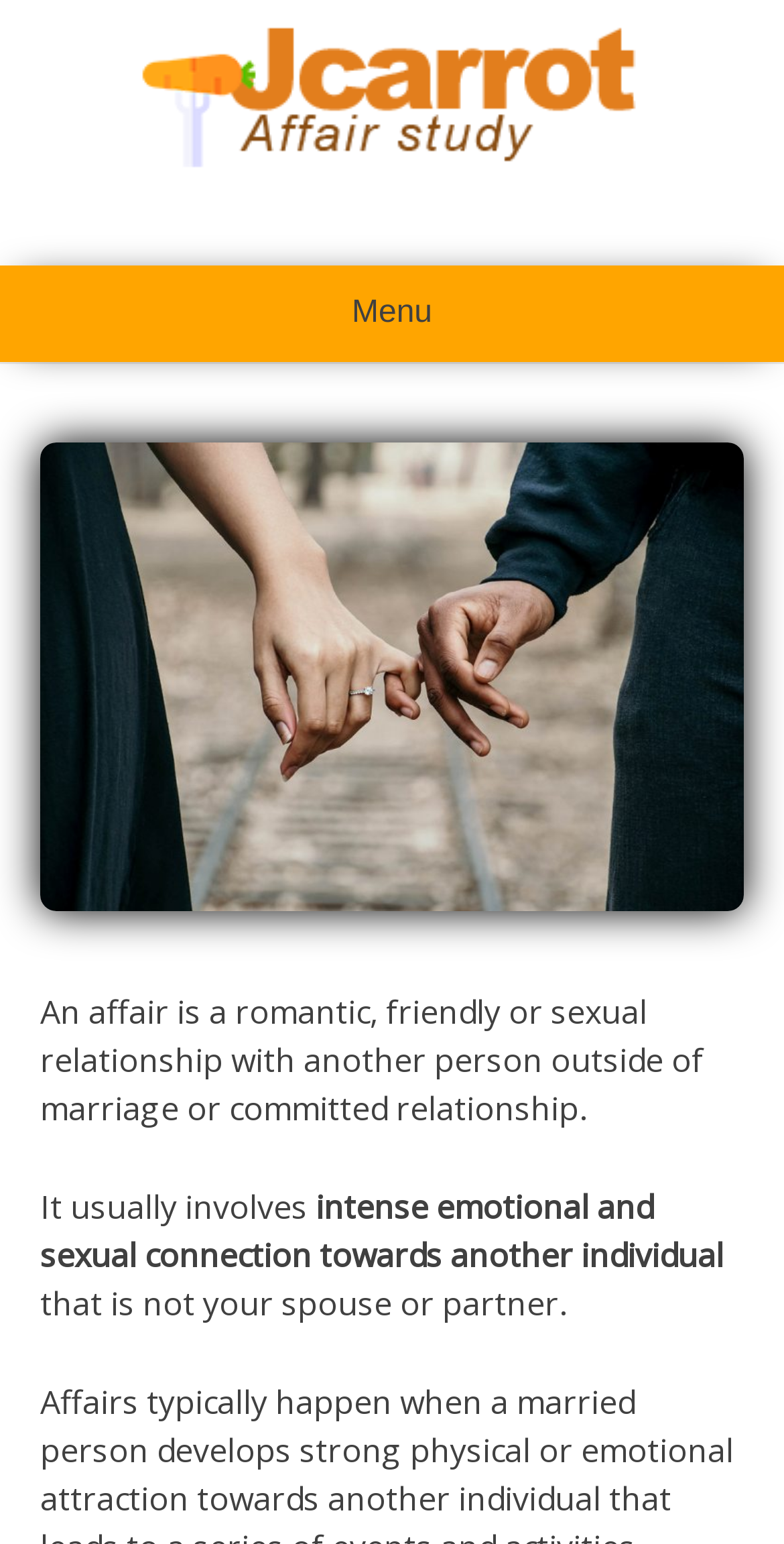Based on the element description: "Menu", identify the UI element and provide its bounding box coordinates. Use four float numbers between 0 and 1, [left, top, right, bottom].

[0.0, 0.172, 1.0, 0.234]